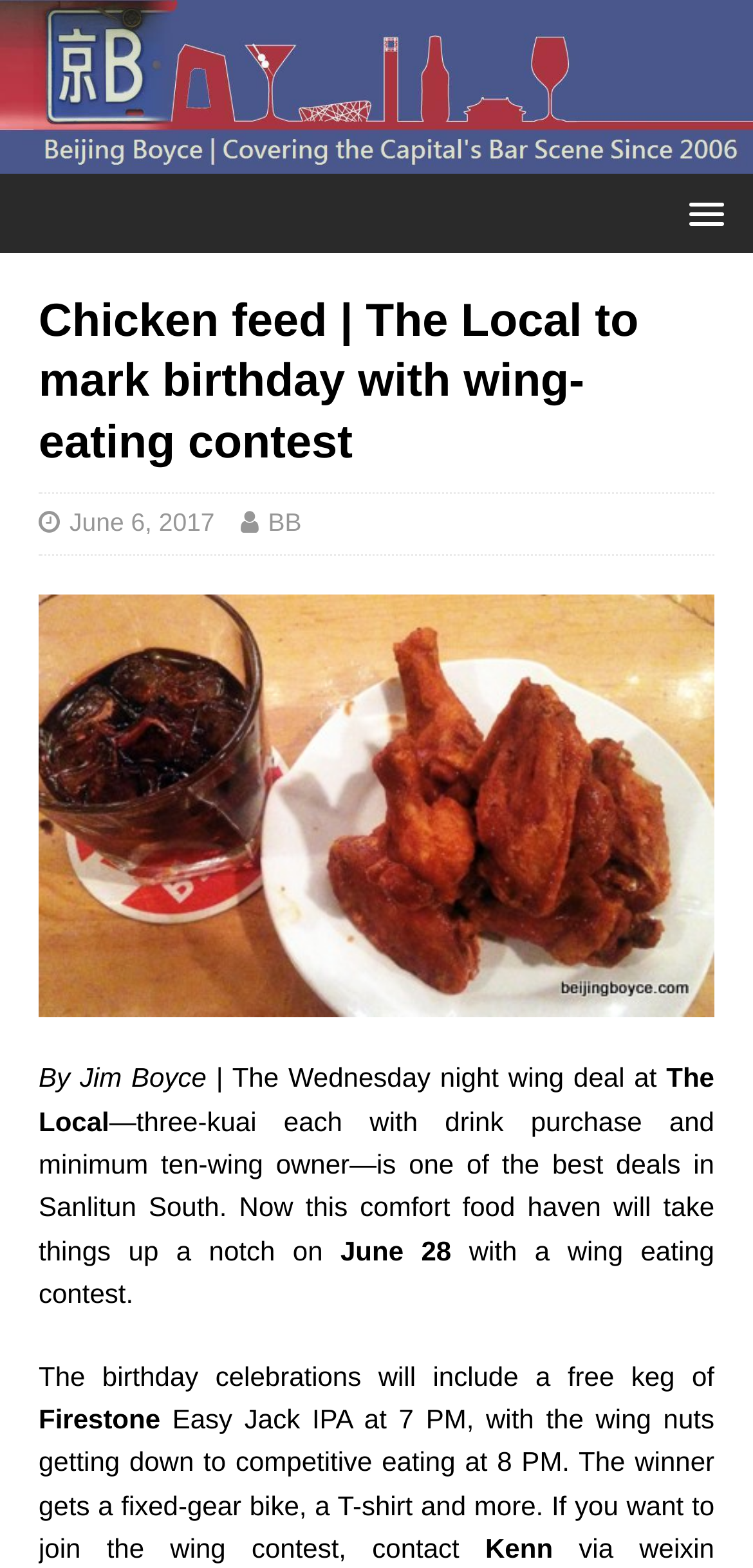When is the wing-eating contest taking place?
Using the visual information from the image, give a one-word or short-phrase answer.

June 28